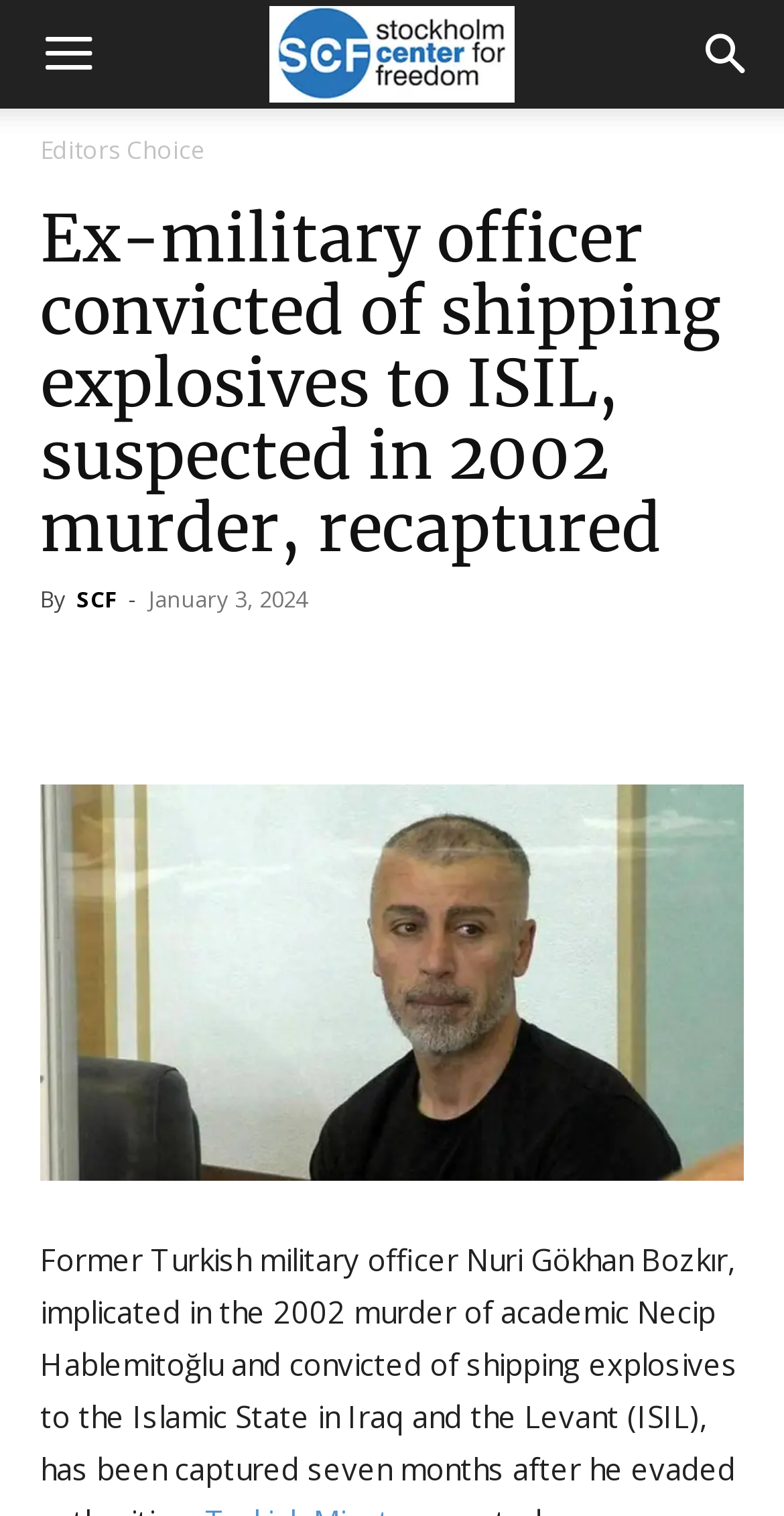Please find the bounding box coordinates of the element that needs to be clicked to perform the following instruction: "Browse Art and Design category". The bounding box coordinates should be four float numbers between 0 and 1, represented as [left, top, right, bottom].

None